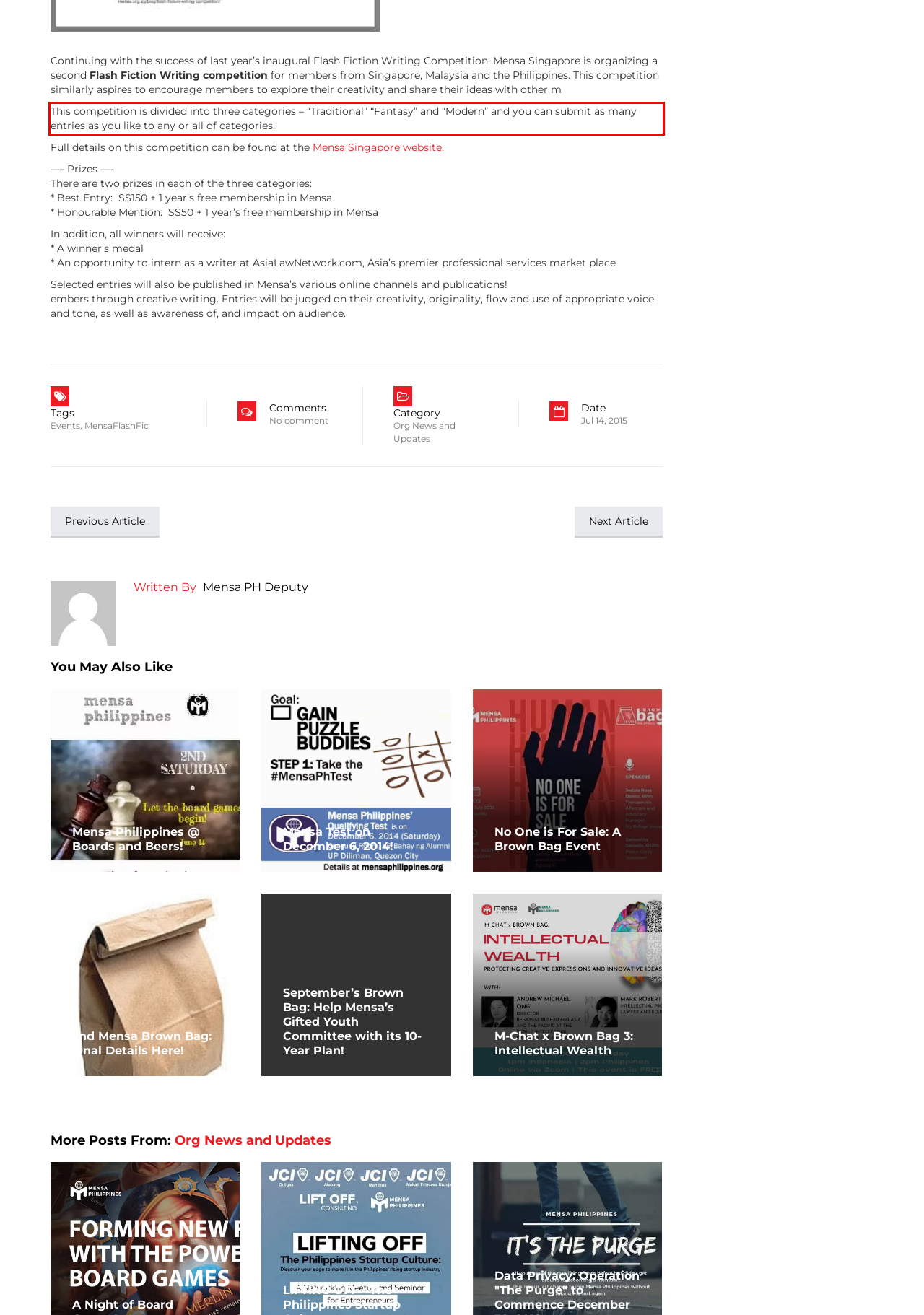Identify and extract the text within the red rectangle in the screenshot of the webpage.

This competition is divided into three categories – “Traditional” “Fantasy” and “Modern” and you can submit as many entries as you like to any or all of categories.